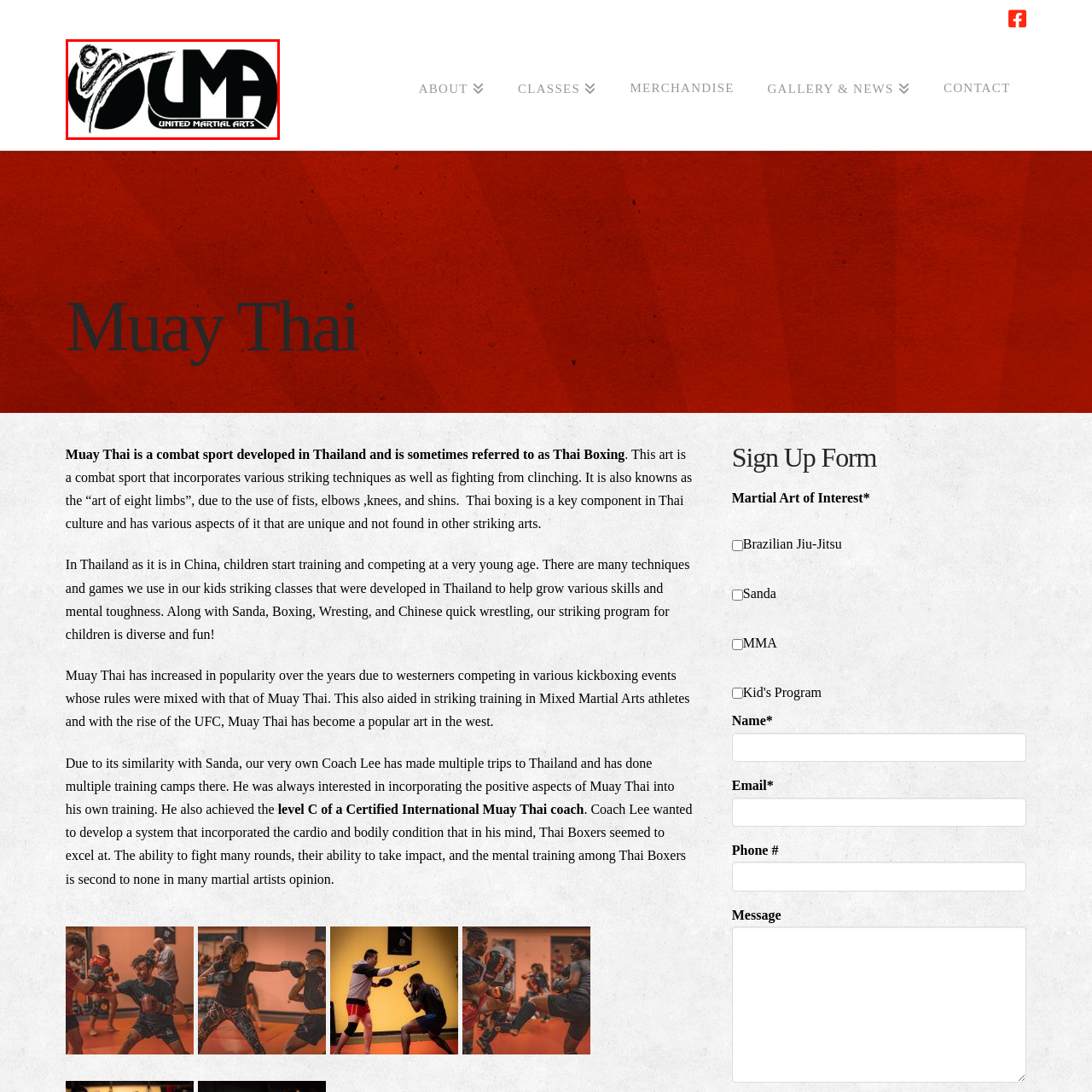Create a thorough description of the image portion outlined in red.

The image features the logo of United Martial Arts (UMA), an emblem characterized by bold, stylized text that highlights its commitment to martial arts. The design prominently showcases the letters "UMA" in a dynamic font, accompanied by a representation of a martial artist in motion. This logo symbolizes the essence of martial arts training, emphasizing movement, strength, and agility. Positioned beneath the bold lettering, the phrase "UNITED MARTIAL ARTS" reinforces the organization’s dedication to teaching various martial arts disciplines, including Muay Thai. The logo serves as a visual representation of the school's mission to foster skill development, discipline, and community through martial arts training.